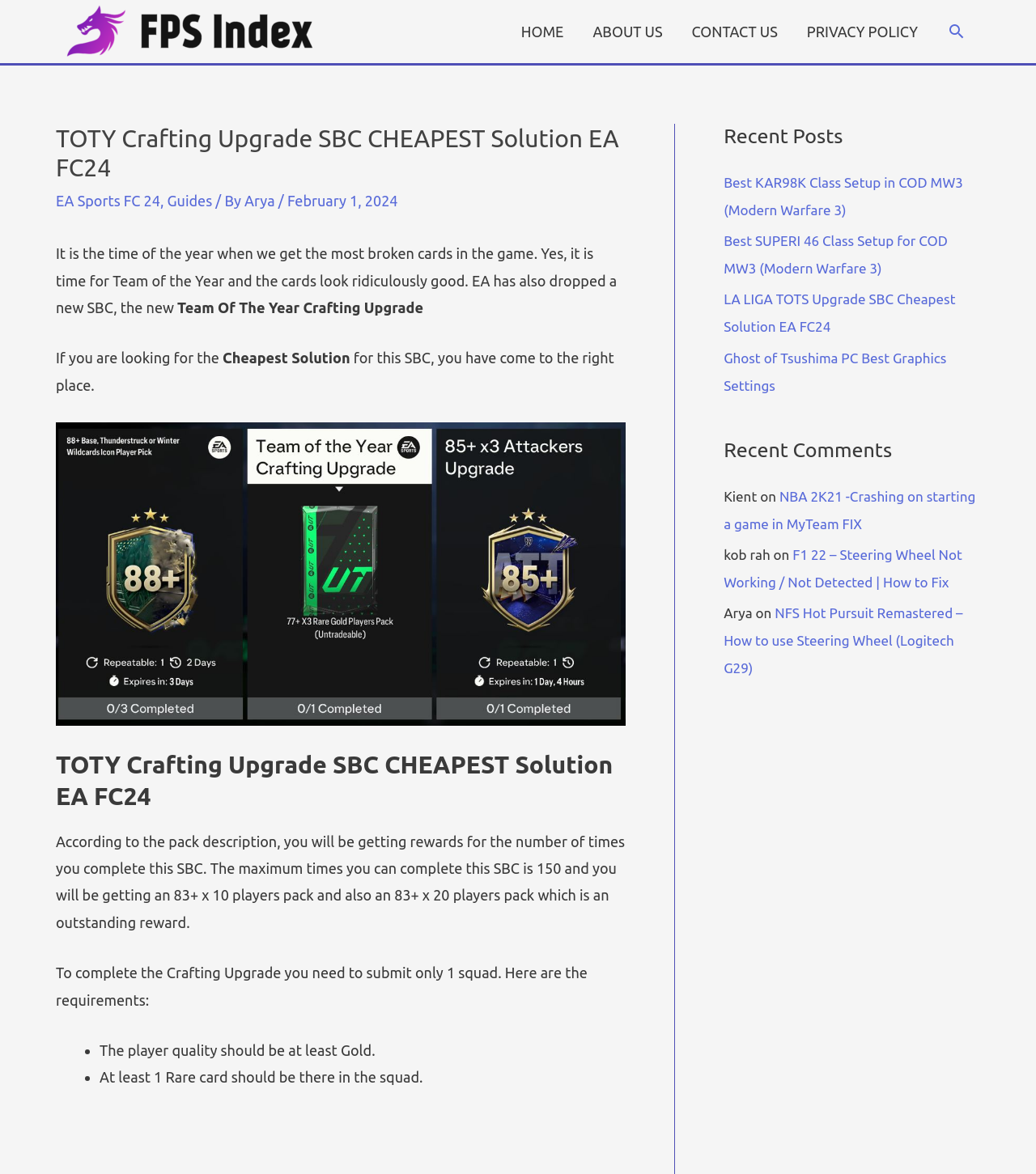Please find the bounding box coordinates for the clickable element needed to perform this instruction: "Click on HOME".

[0.489, 0.0, 0.558, 0.054]